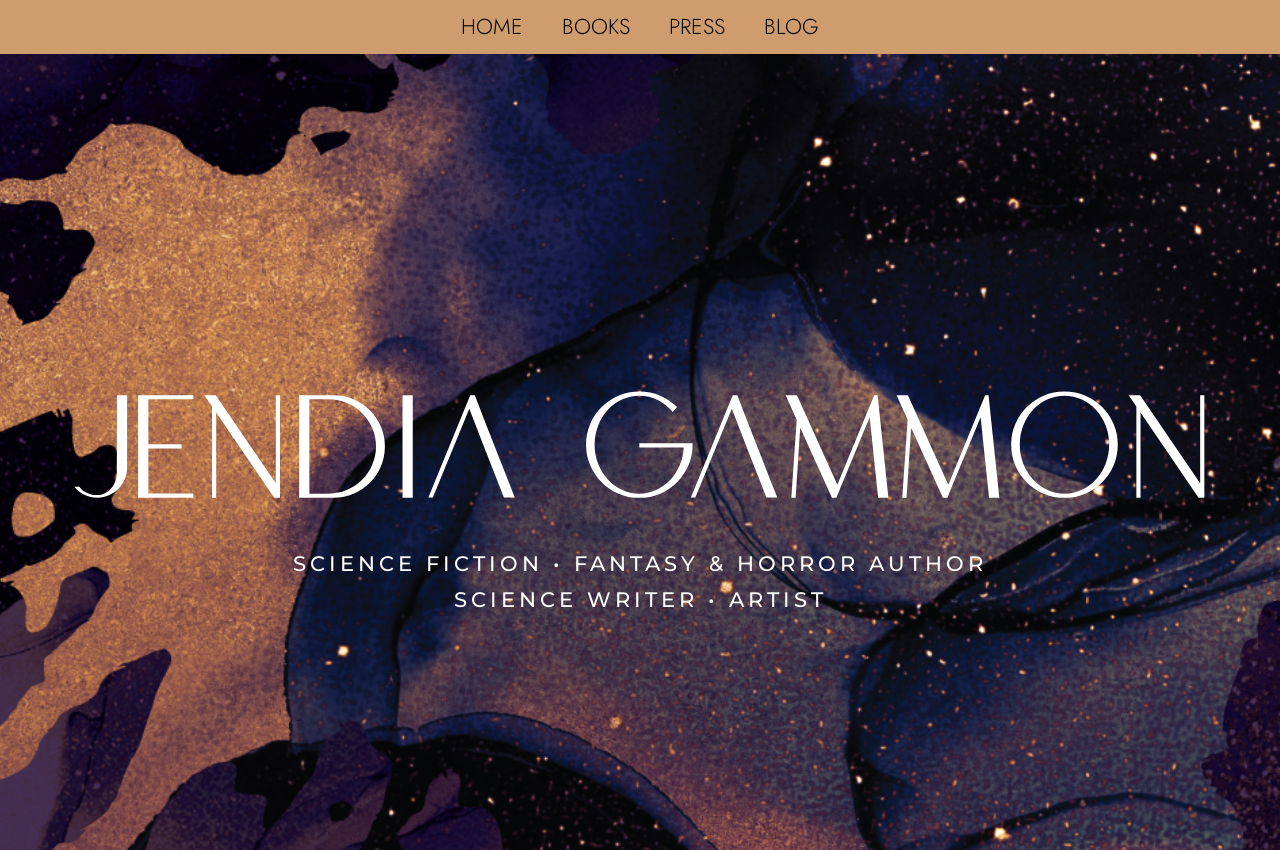Please specify the bounding box coordinates in the format (top-left x, top-left y, bottom-right x, bottom-right y), with values ranging from 0 to 1. Identify the bounding box for the UI component described as follows: Home

[0.345, 0.0, 0.424, 0.063]